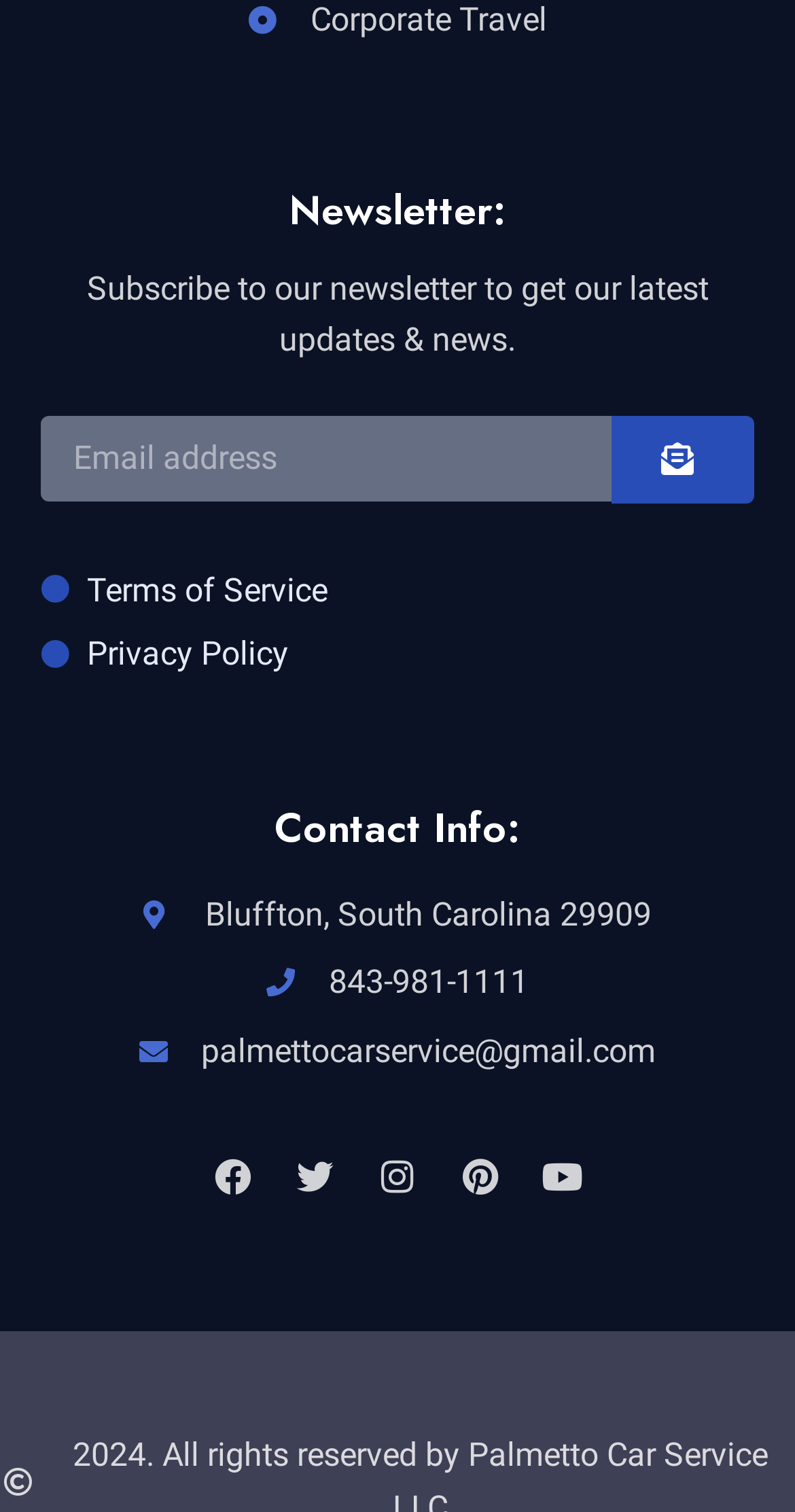Determine the bounding box coordinates of the clickable area required to perform the following instruction: "Visit Facebook page". The coordinates should be represented as four float numbers between 0 and 1: [left, top, right, bottom].

[0.251, 0.756, 0.334, 0.8]